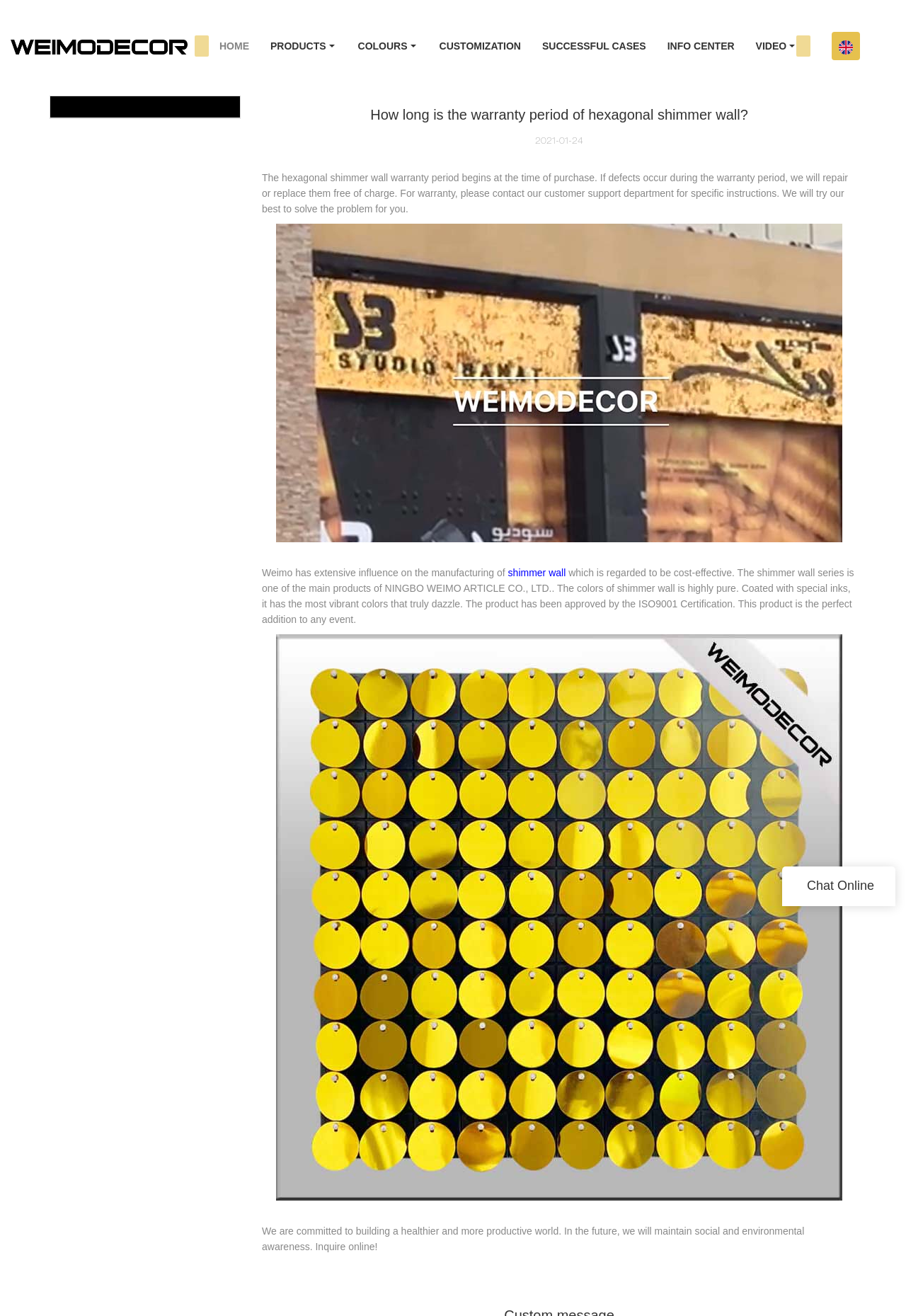Find the bounding box coordinates of the element to click in order to complete this instruction: "Click the 'How Good The Winning Chance of Casino Game is?' link". The bounding box coordinates must be four float numbers between 0 and 1, denoted as [left, top, right, bottom].

None